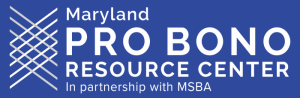What is the mission of the Maryland Pro Bono Resource Center?
Provide an in-depth and detailed explanation in response to the question.

The logo's design conveys professionalism and dedication to legal service, reflecting the organization's mission to support those in need of legal help in Maryland, which suggests that the mission of the organization is to provide legal assistance to those who need it.